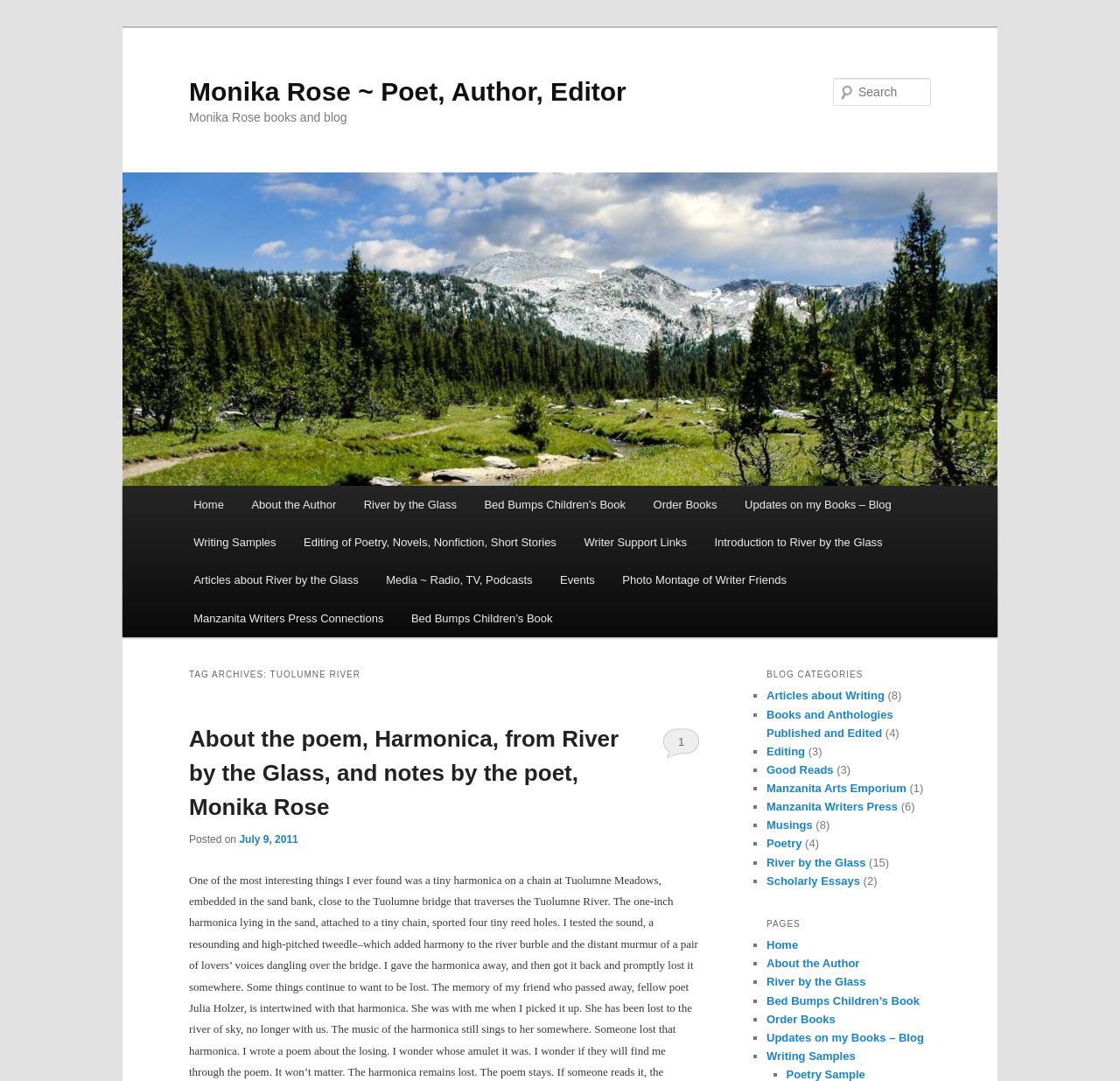Consider the image and give a detailed and elaborate answer to the question: 
What is the name of the children's book?

I found the name of the children's book by looking at the link 'Bed Bumps Children’s Book' which is located in the main menu and also in the blog categories section.